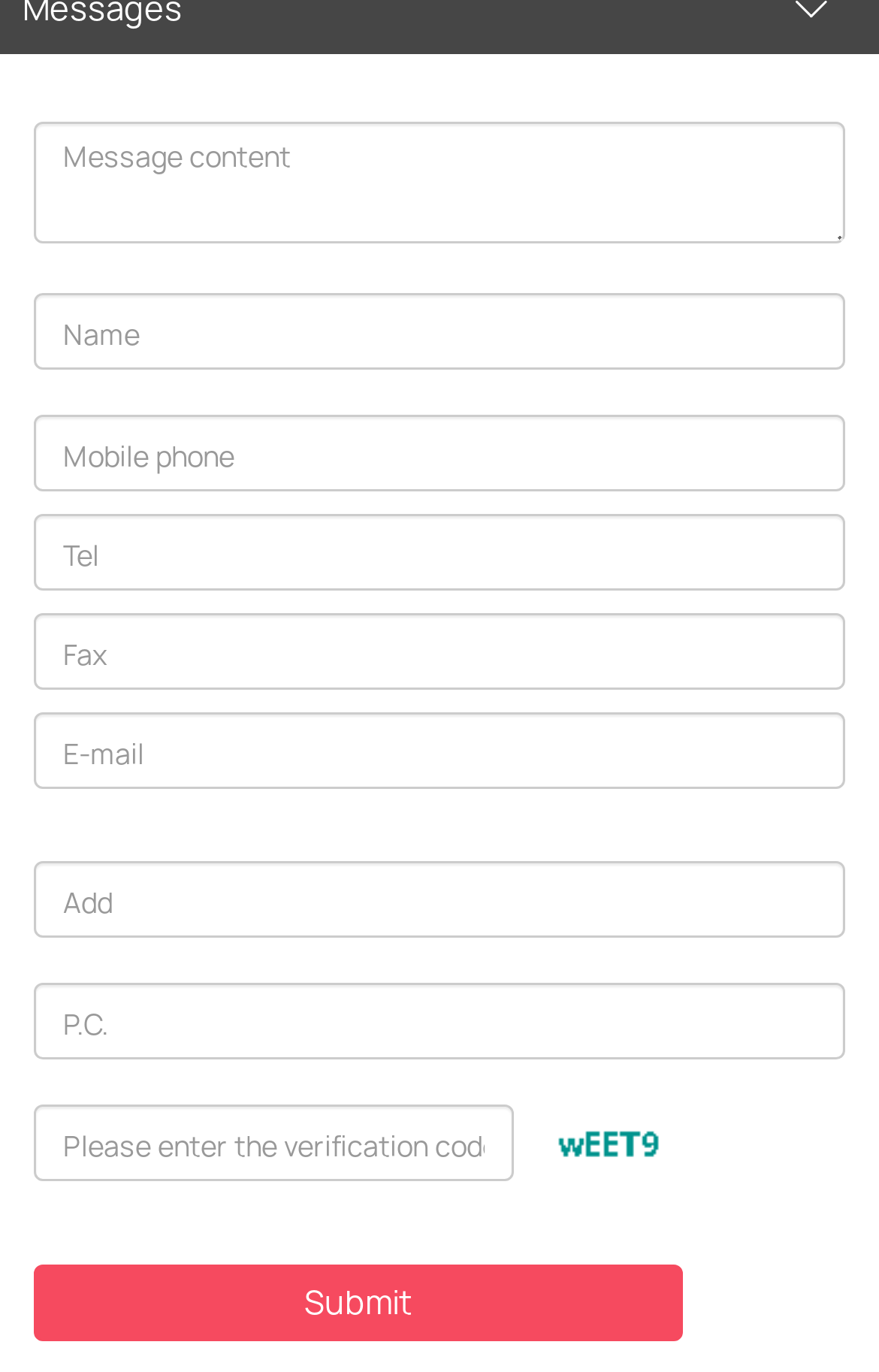Could you provide the bounding box coordinates for the portion of the screen to click to complete this instruction: "Enter your name"?

[0.038, 0.214, 0.962, 0.269]